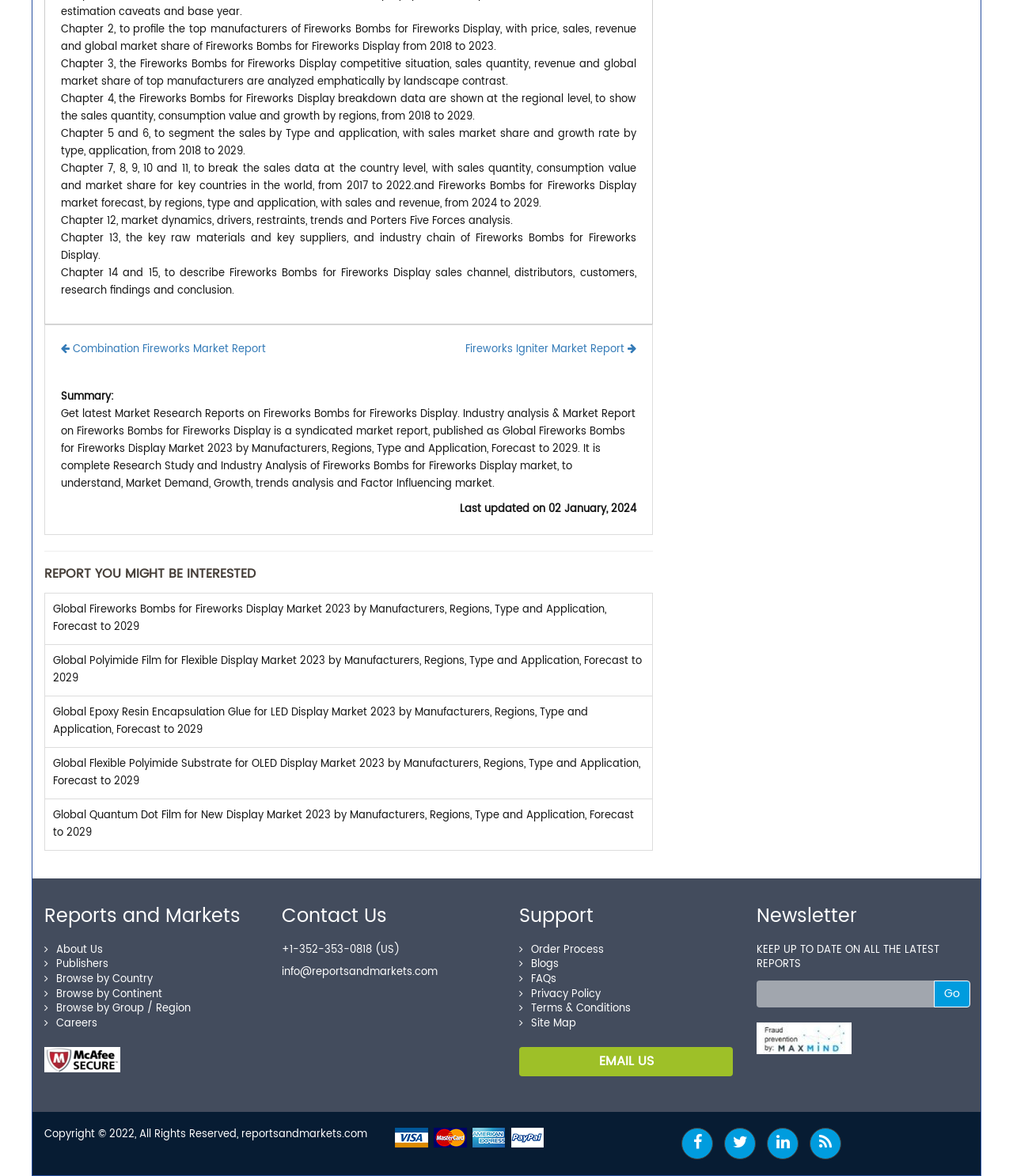Please specify the bounding box coordinates for the clickable region that will help you carry out the instruction: "Check the latest update time".

[0.541, 0.426, 0.628, 0.44]